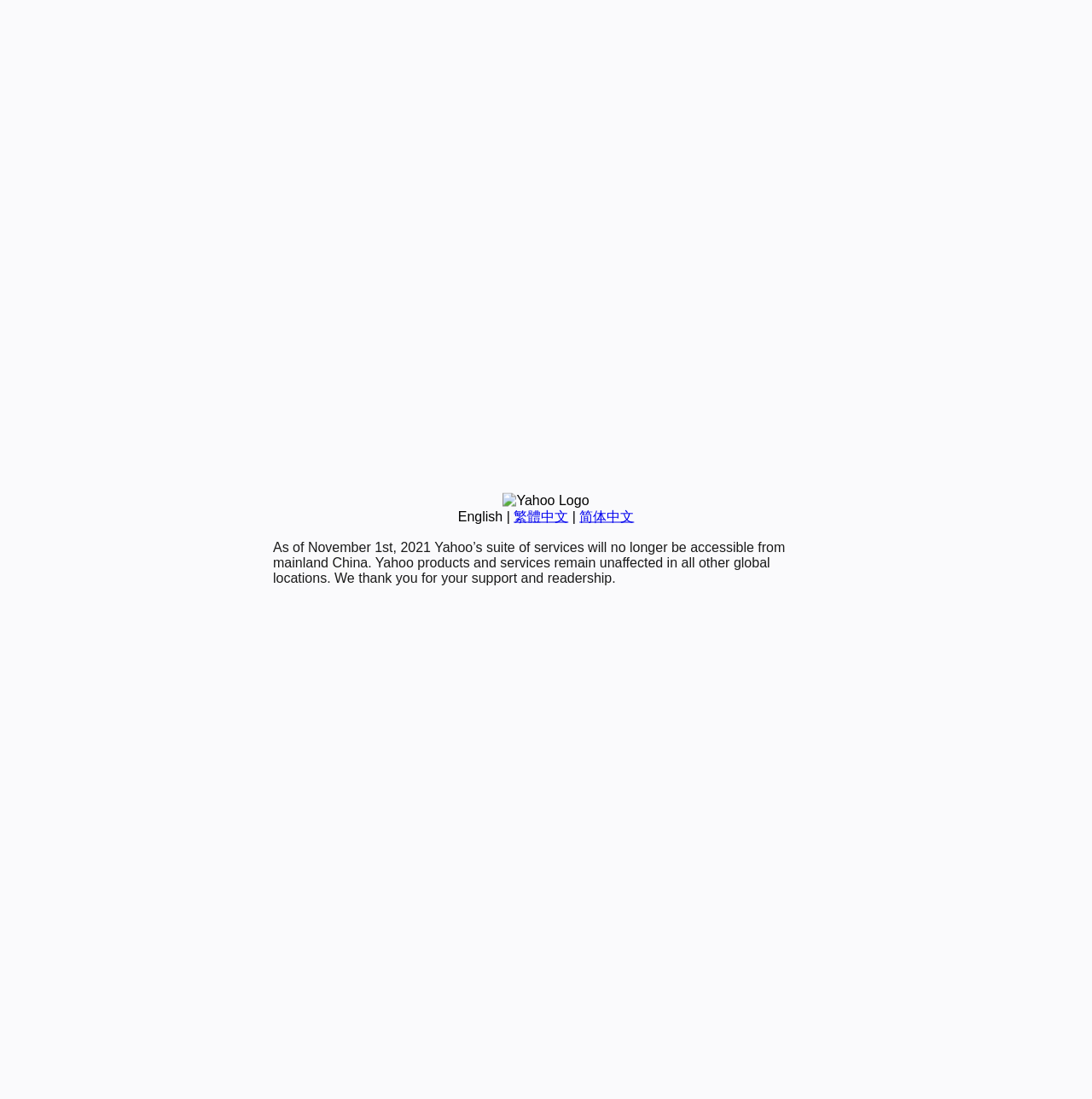Extract the bounding box coordinates for the UI element described as: "Past Meetings".

None